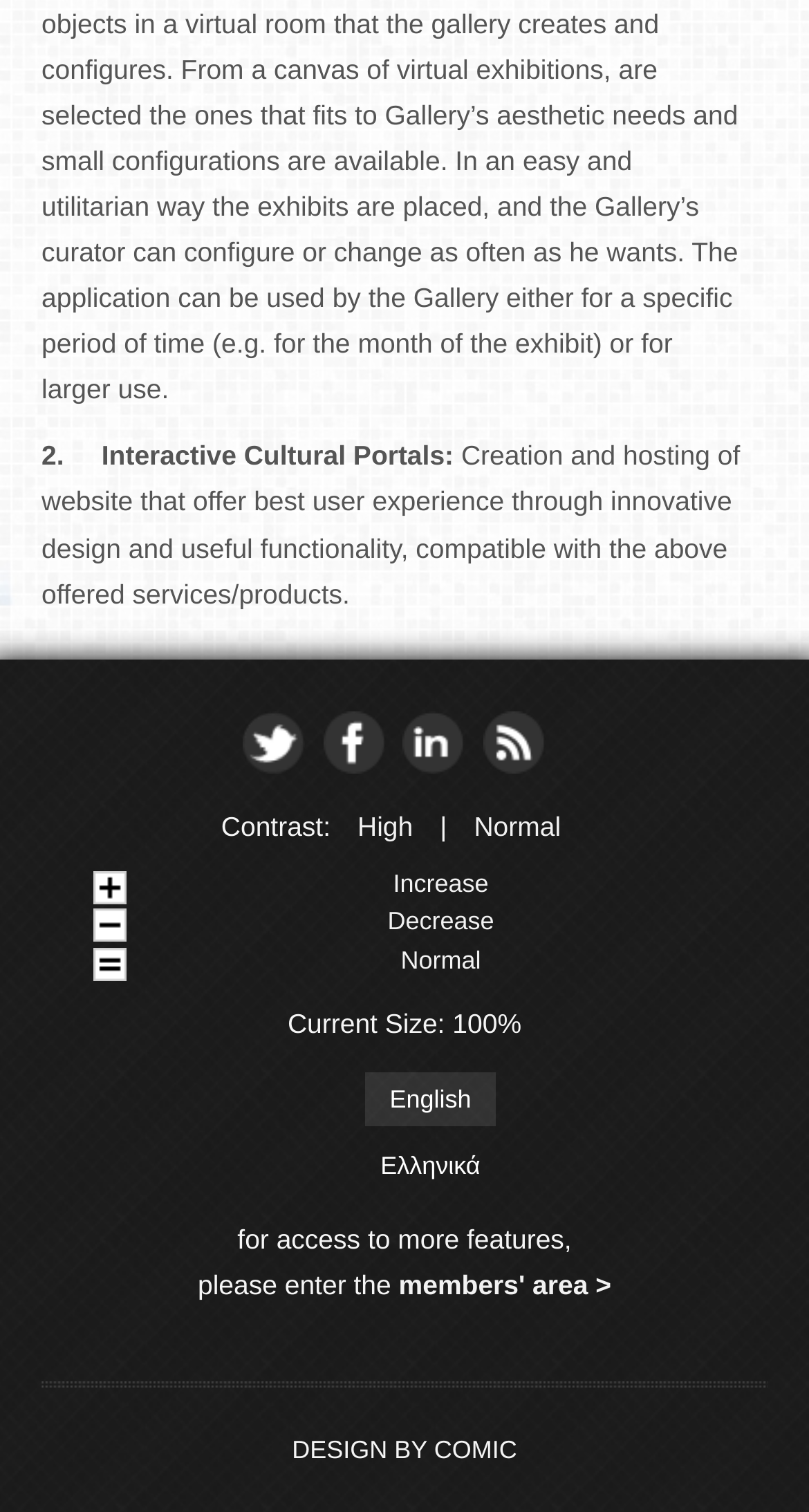Please identify the bounding box coordinates of the element that needs to be clicked to perform the following instruction: "enter members' area".

[0.493, 0.839, 0.756, 0.86]